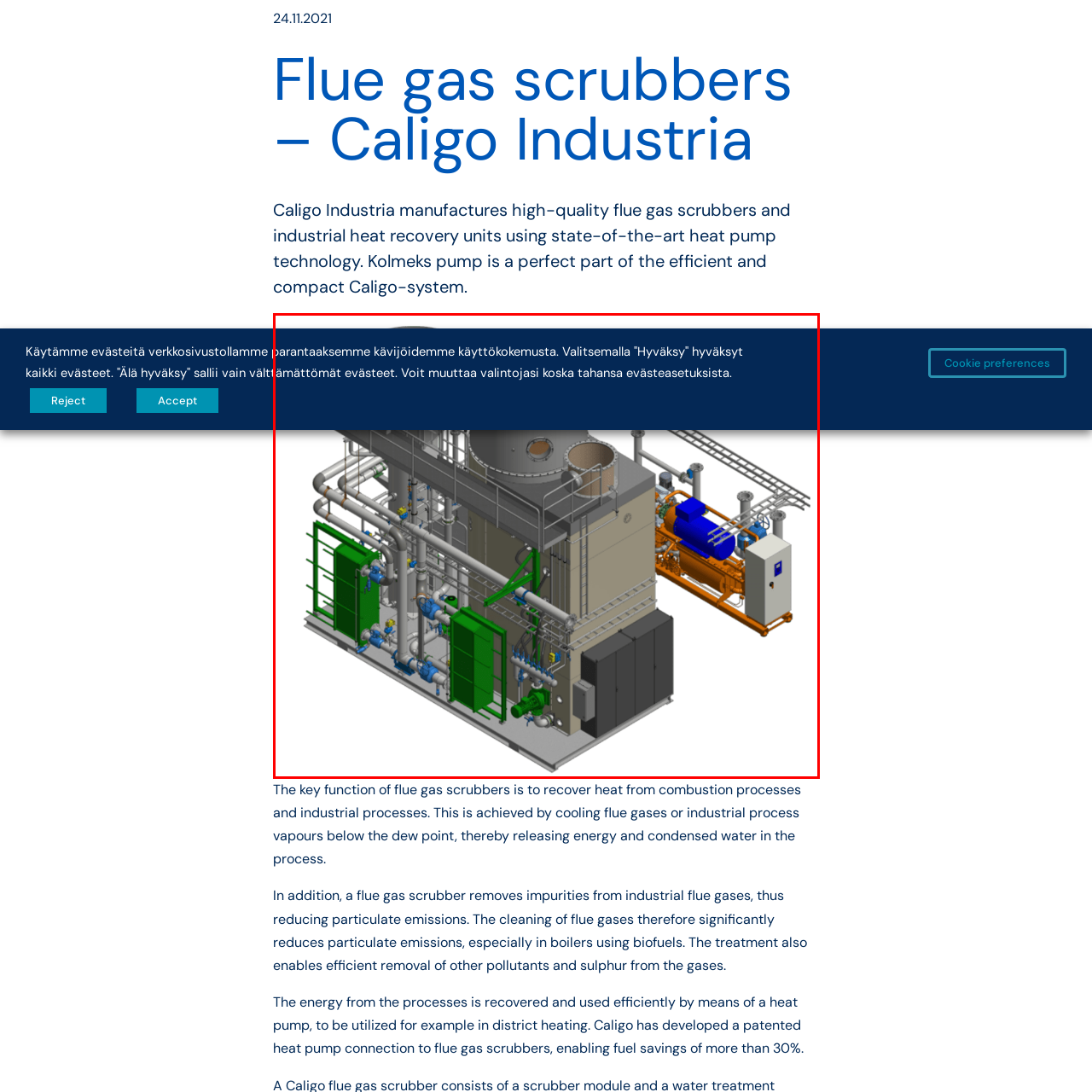Please examine the section highlighted with a blue border and provide a thorough response to the following question based on the visual information: 
What is the industrial application of the Caligo flue gas scrubber?

The backdrop of the illustration hints at the industrial application of the scrubber, which is engineered to fulfill crucial functions in managing environmental emissions and maximizing energy utilization. This suggests that the scrubber is used in industries where efficient heat recovery and emission reduction are critical, such as power plants or manufacturing facilities.